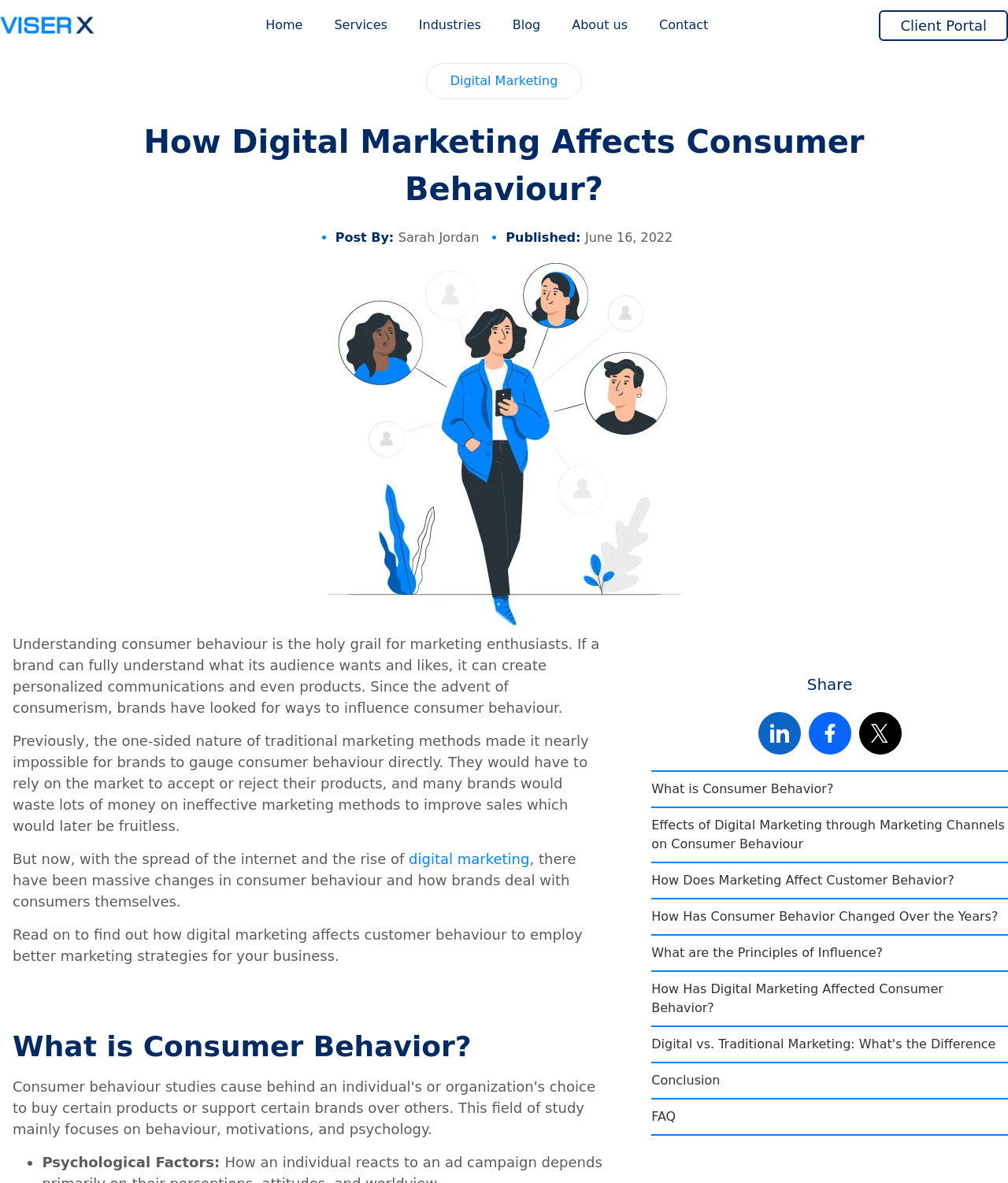Find the bounding box of the UI element described as: "digital marketing". The bounding box coordinates should be given as four float values between 0 and 1, i.e., [left, top, right, bottom].

[0.406, 0.719, 0.525, 0.733]